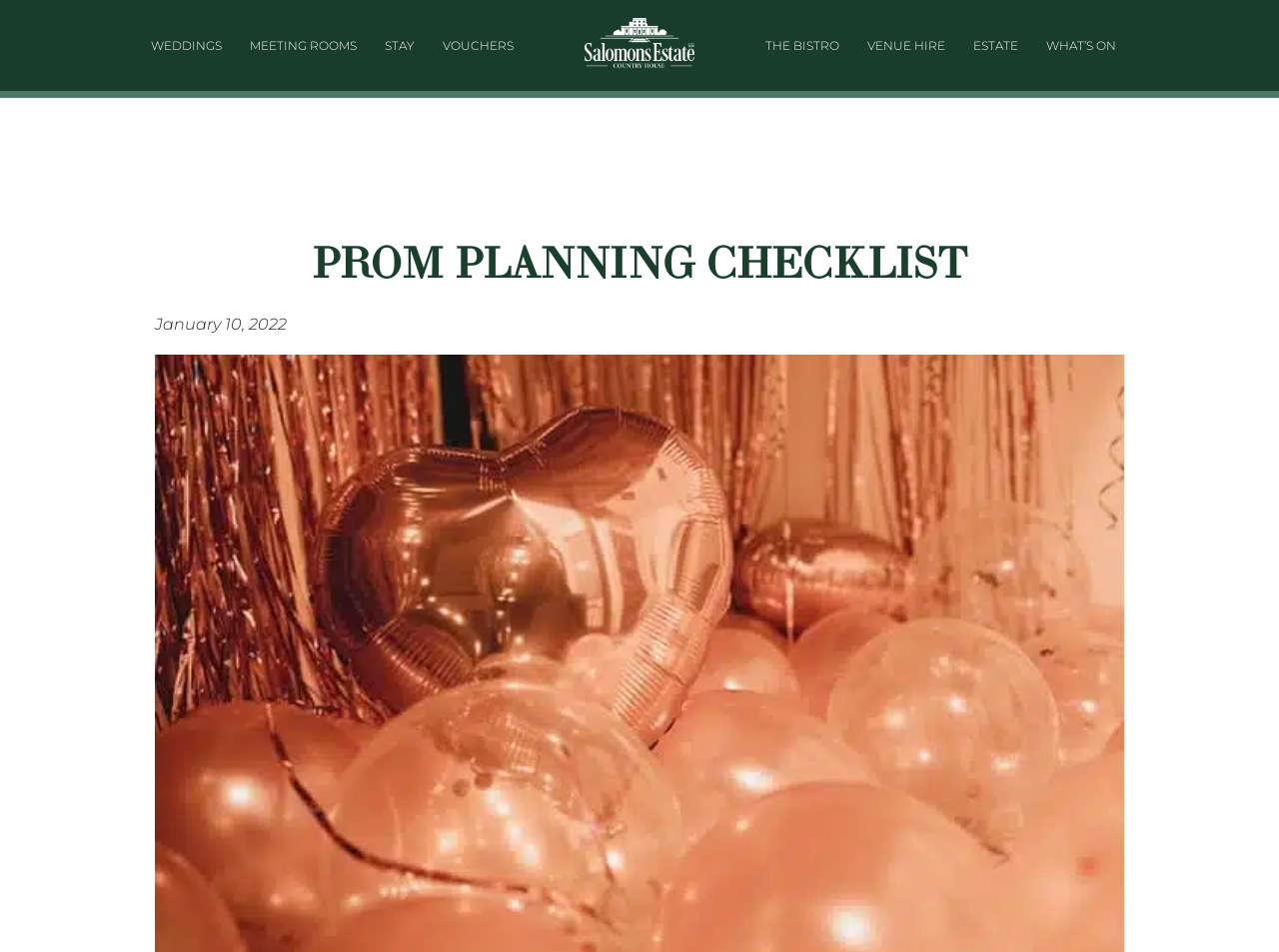Can you specify the bounding box coordinates for the region that should be clicked to fulfill this instruction: "Go to THE BISTRO".

[0.588, 0.025, 0.667, 0.071]